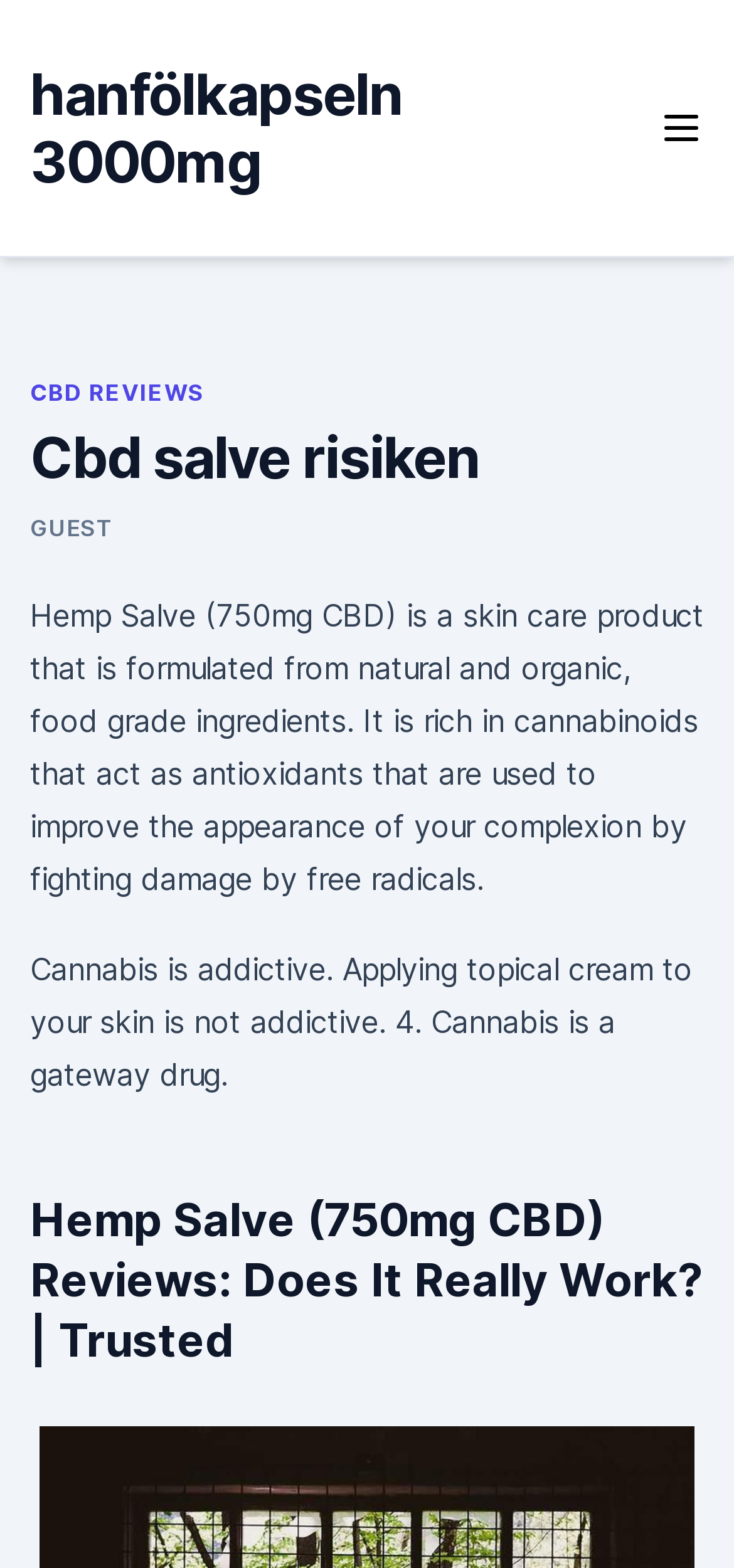Locate the UI element that matches the description parent_node: hanfölkapseln 3000mg in the webpage screenshot. Return the bounding box coordinates in the format (top-left x, top-left y, bottom-right x, bottom-right y), with values ranging from 0 to 1.

[0.897, 0.067, 0.959, 0.096]